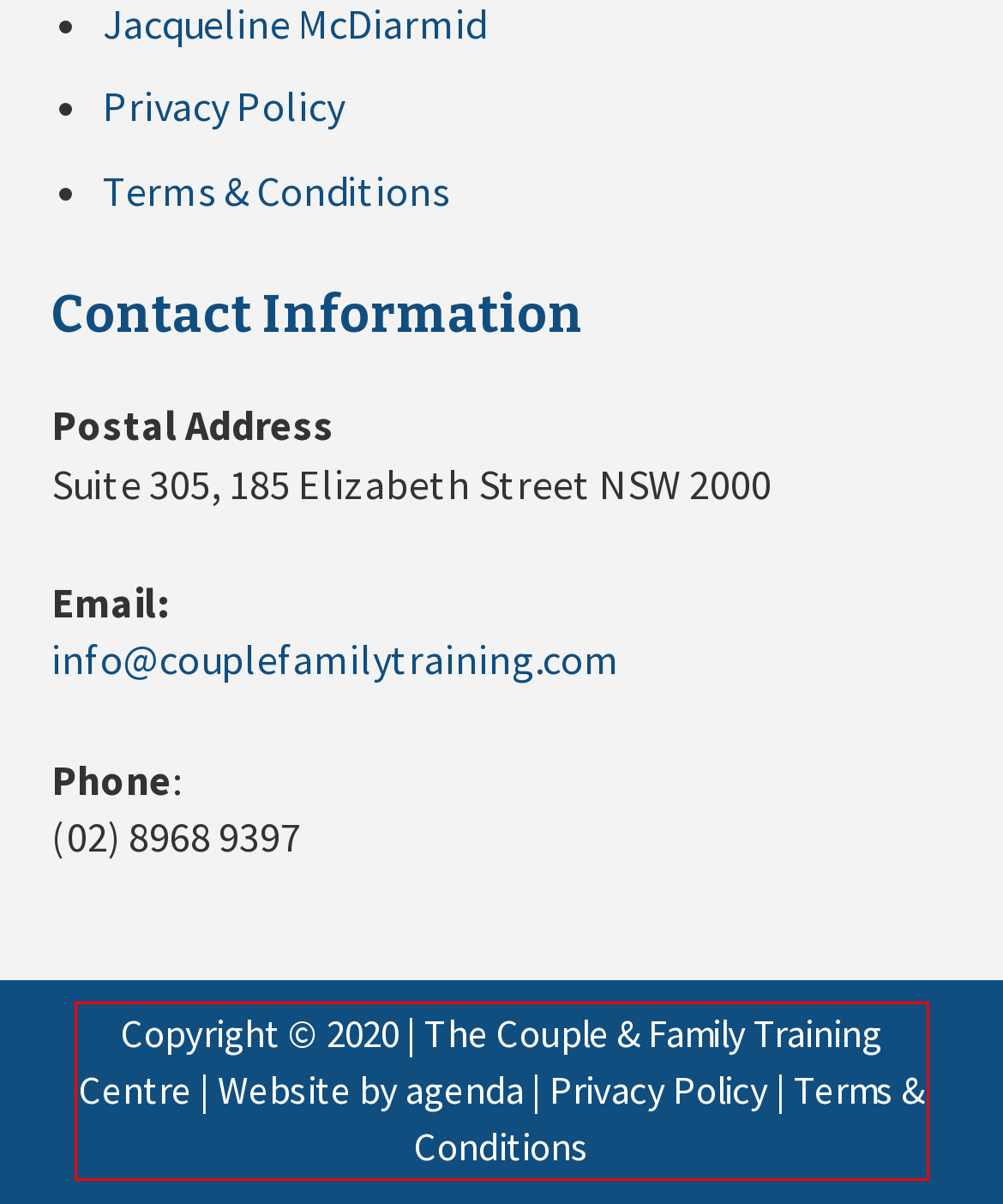Please take the screenshot of the webpage, find the red bounding box, and generate the text content that is within this red bounding box.

Copyright © 2020 | The Couple & Family Training Centre | Website by agenda | Privacy Policy | Terms & Conditions